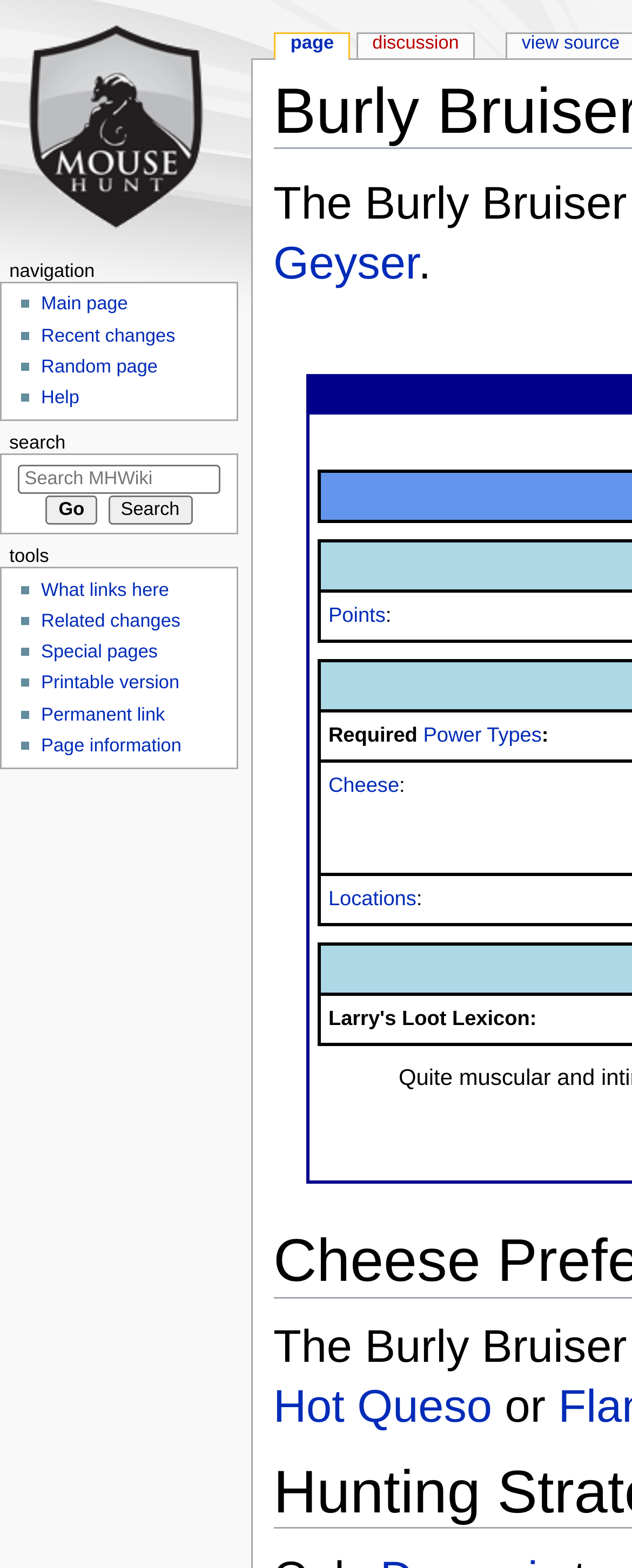Can you pinpoint the bounding box coordinates for the clickable element required for this instruction: "Search for something"? The coordinates should be four float numbers between 0 and 1, i.e., [left, top, right, bottom].

[0.029, 0.297, 0.349, 0.315]